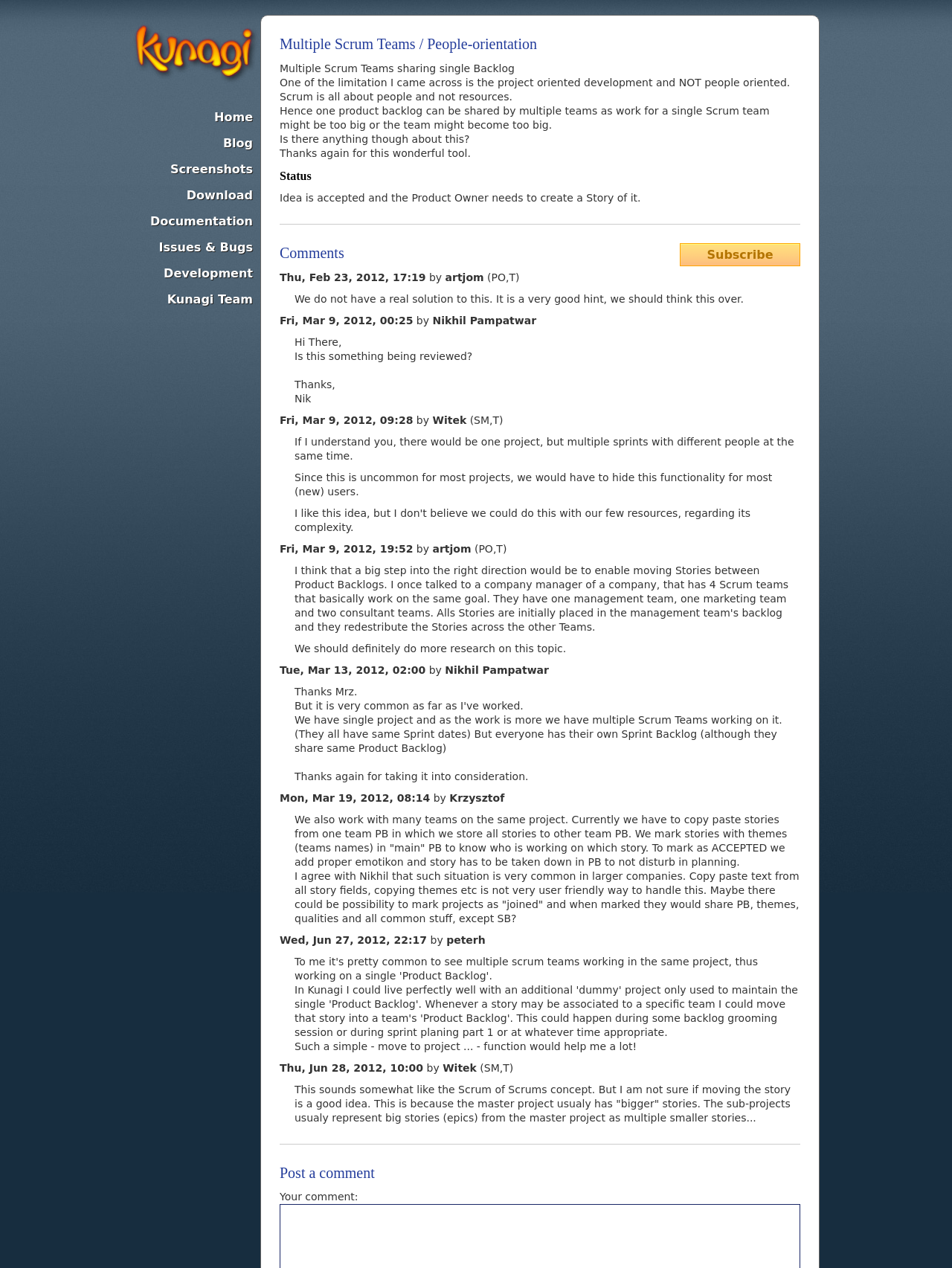Provide the bounding box coordinates of the HTML element this sentence describes: "Porcelain Dinner Set to Buy".

None